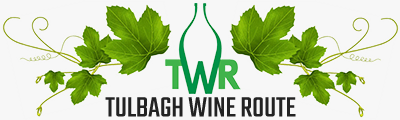What is the Tulbagh area renowned for?
Based on the screenshot, answer the question with a single word or phrase.

Exceptional wines and picturesque landscapes